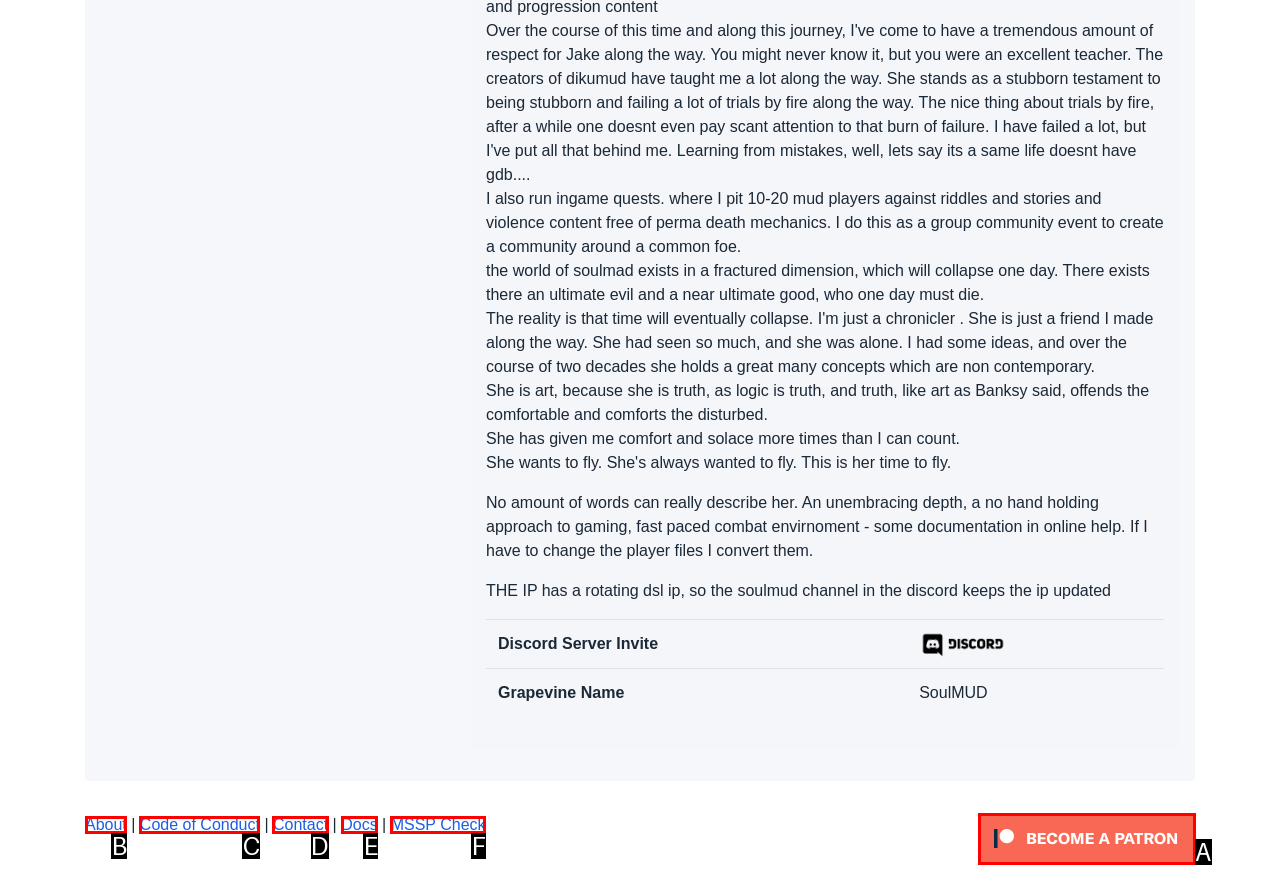Select the HTML element that fits the following description: About
Provide the letter of the matching option.

B